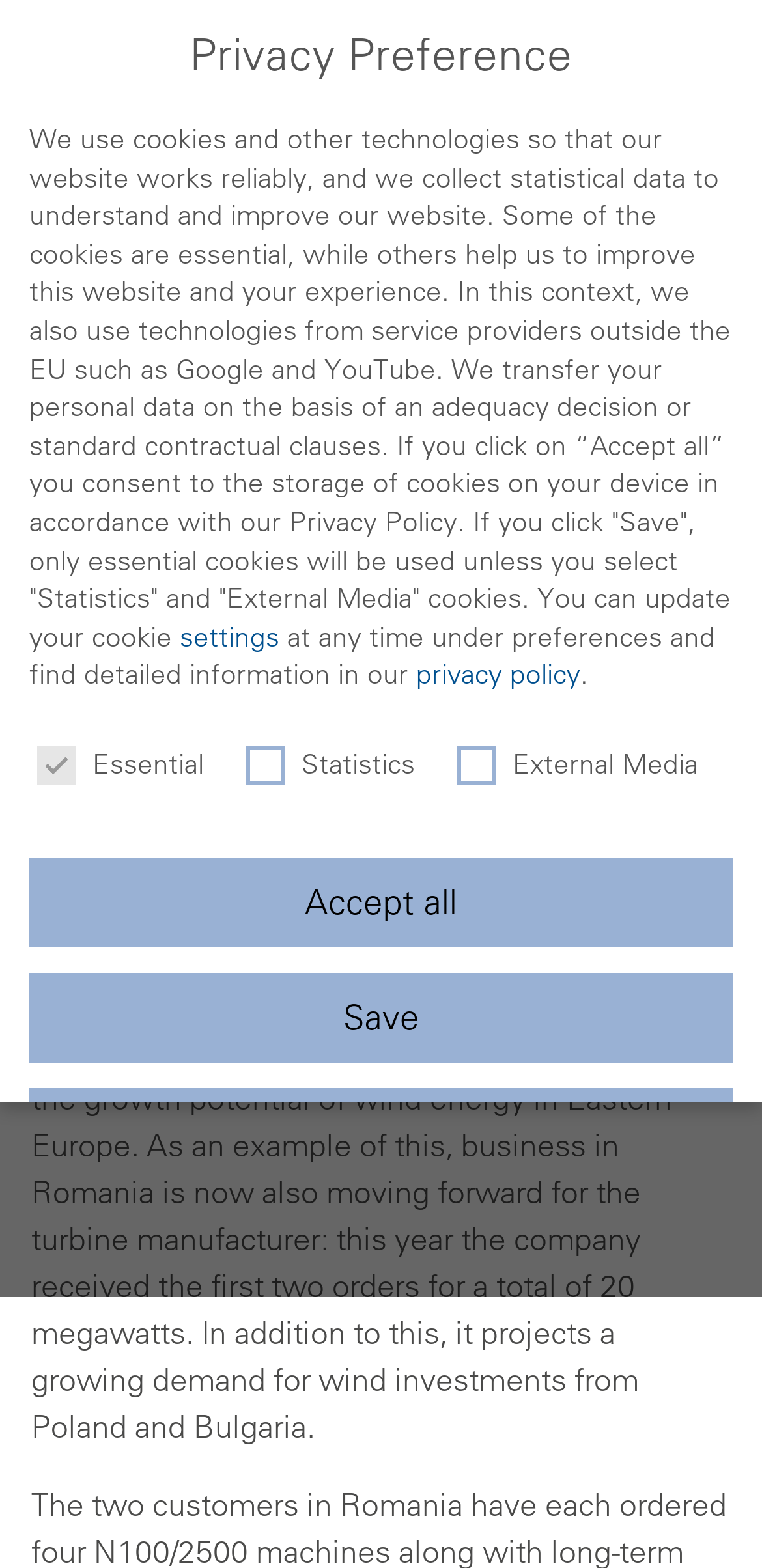Answer with a single word or phrase: 
What is the company expanding its business in Eastern Europe?

Nordex